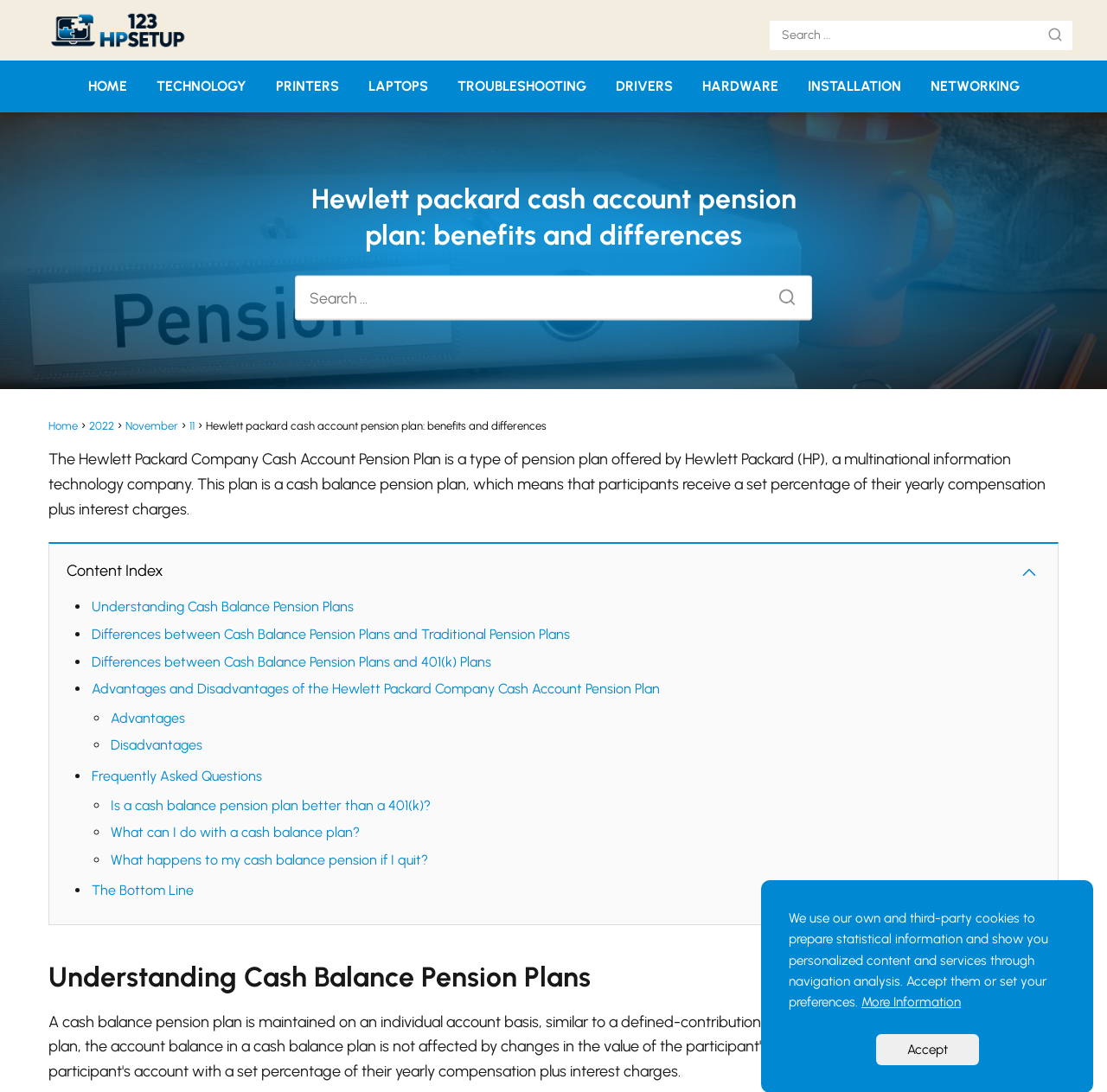Find the UI element described as: "More Information" and predict its bounding box coordinates. Ensure the coordinates are four float numbers between 0 and 1, [left, top, right, bottom].

[0.778, 0.911, 0.868, 0.925]